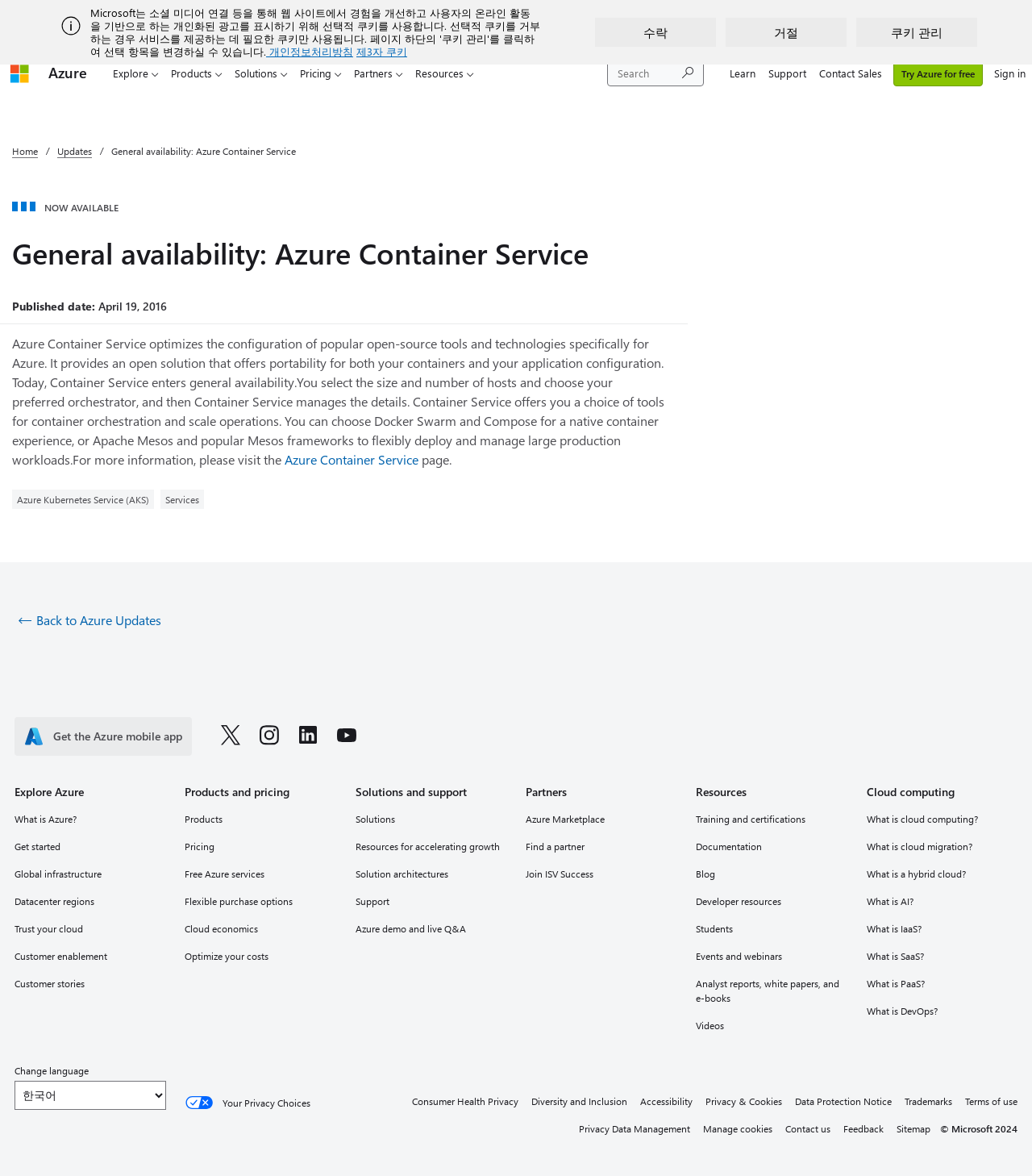Using the description "Back to Azure Updates", predict the bounding box of the relevant HTML element.

[0.012, 0.519, 0.156, 0.536]